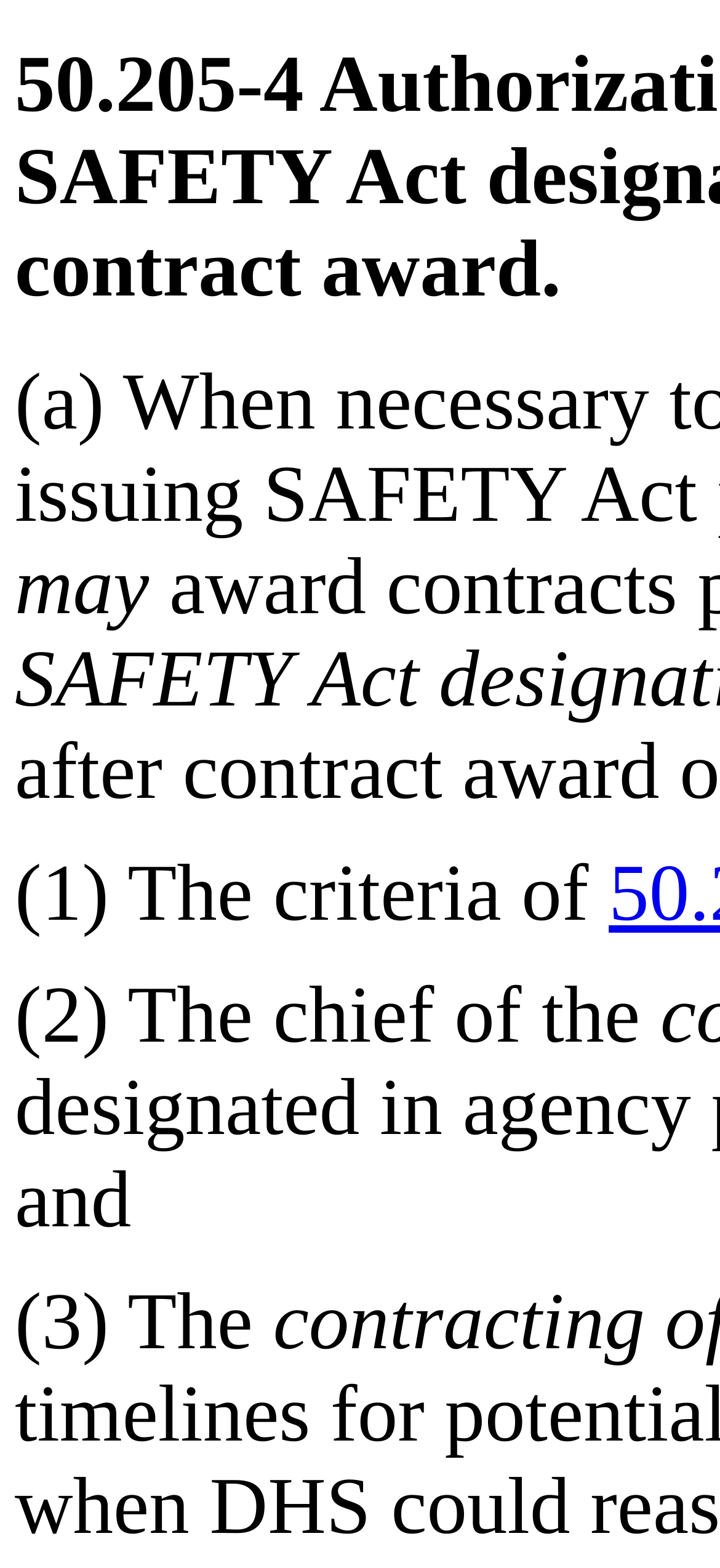Please give a succinct answer to the question in one word or phrase:
What is the phrase preceding '(2)'?

The chief of the